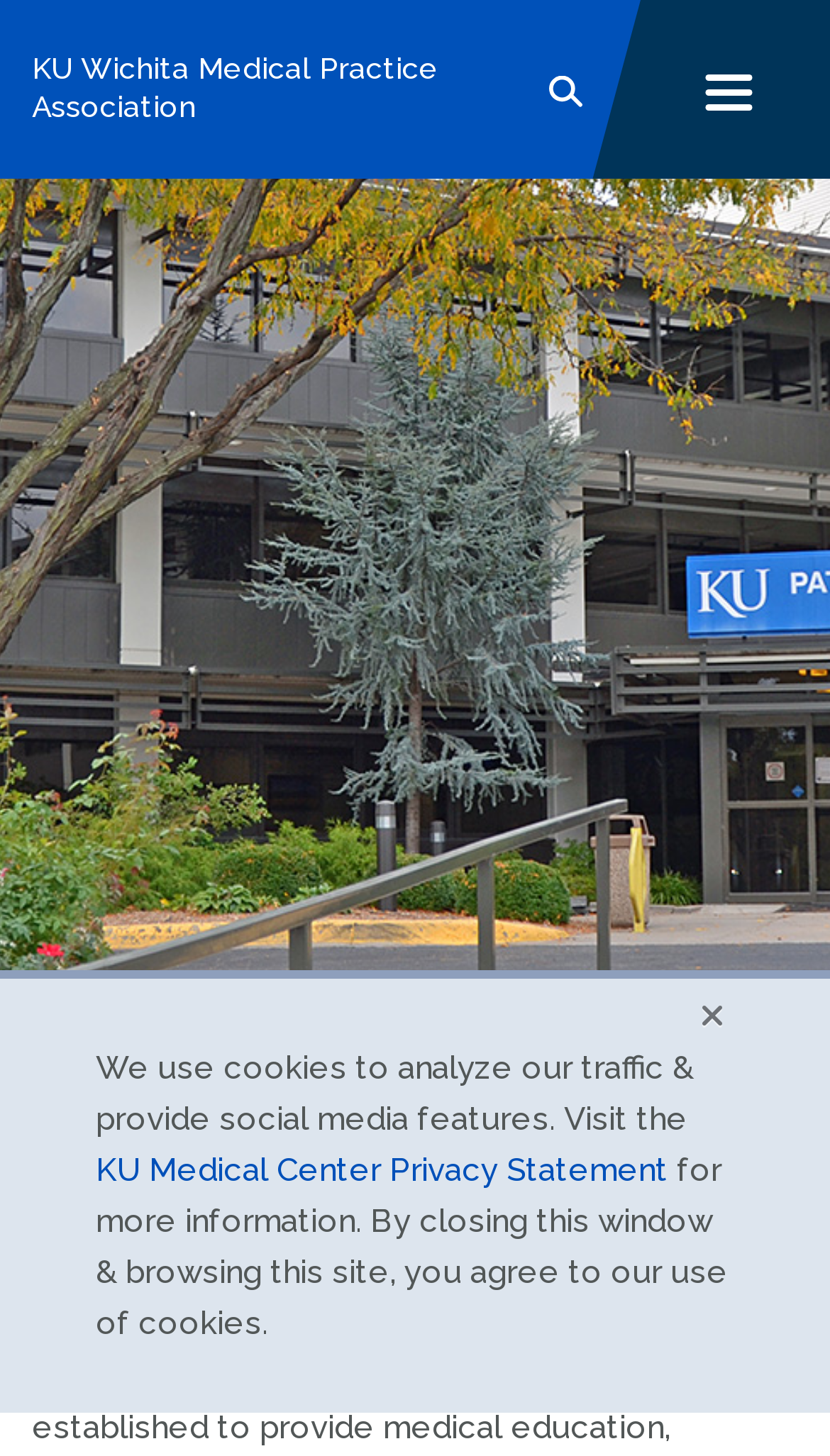Pinpoint the bounding box coordinates of the clickable element needed to complete the instruction: "Visit the School of Medicine website". The coordinates should be provided as four float numbers between 0 and 1: [left, top, right, bottom].

[0.118, 0.104, 0.503, 0.132]